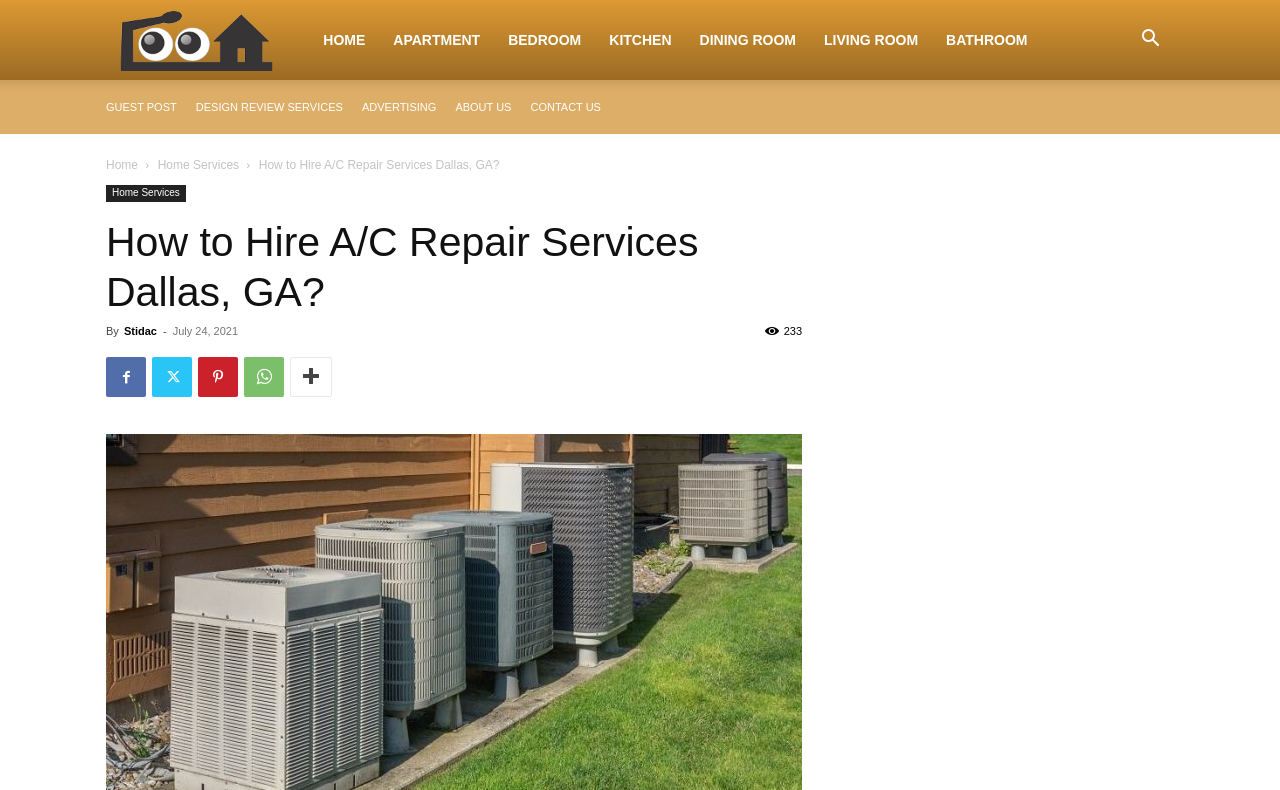Locate the primary heading on the webpage and return its text.

How to Hire A/C Repair Services Dallas, GA?